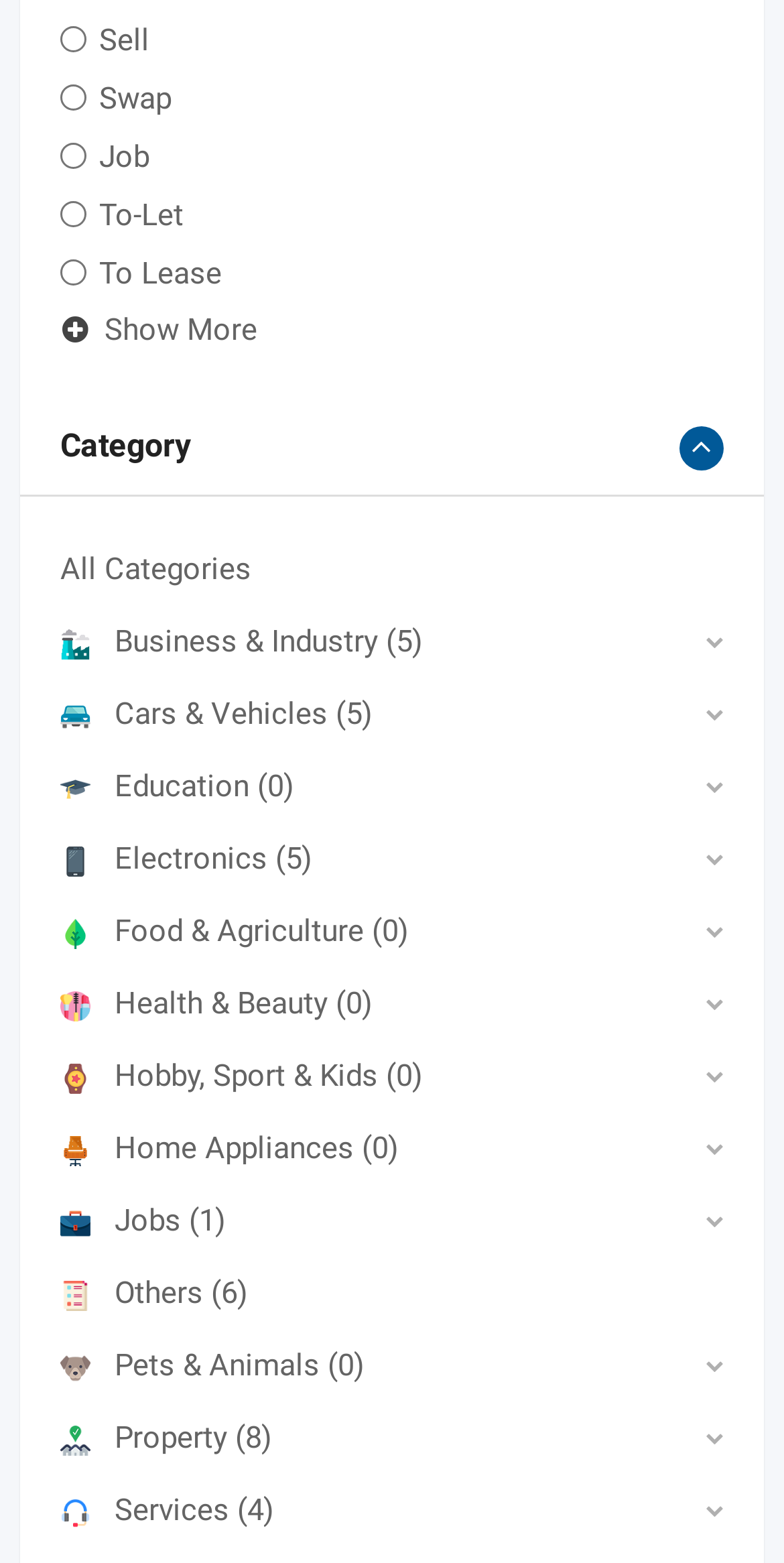What is the first option in the category list?
By examining the image, provide a one-word or phrase answer.

Business & Industry